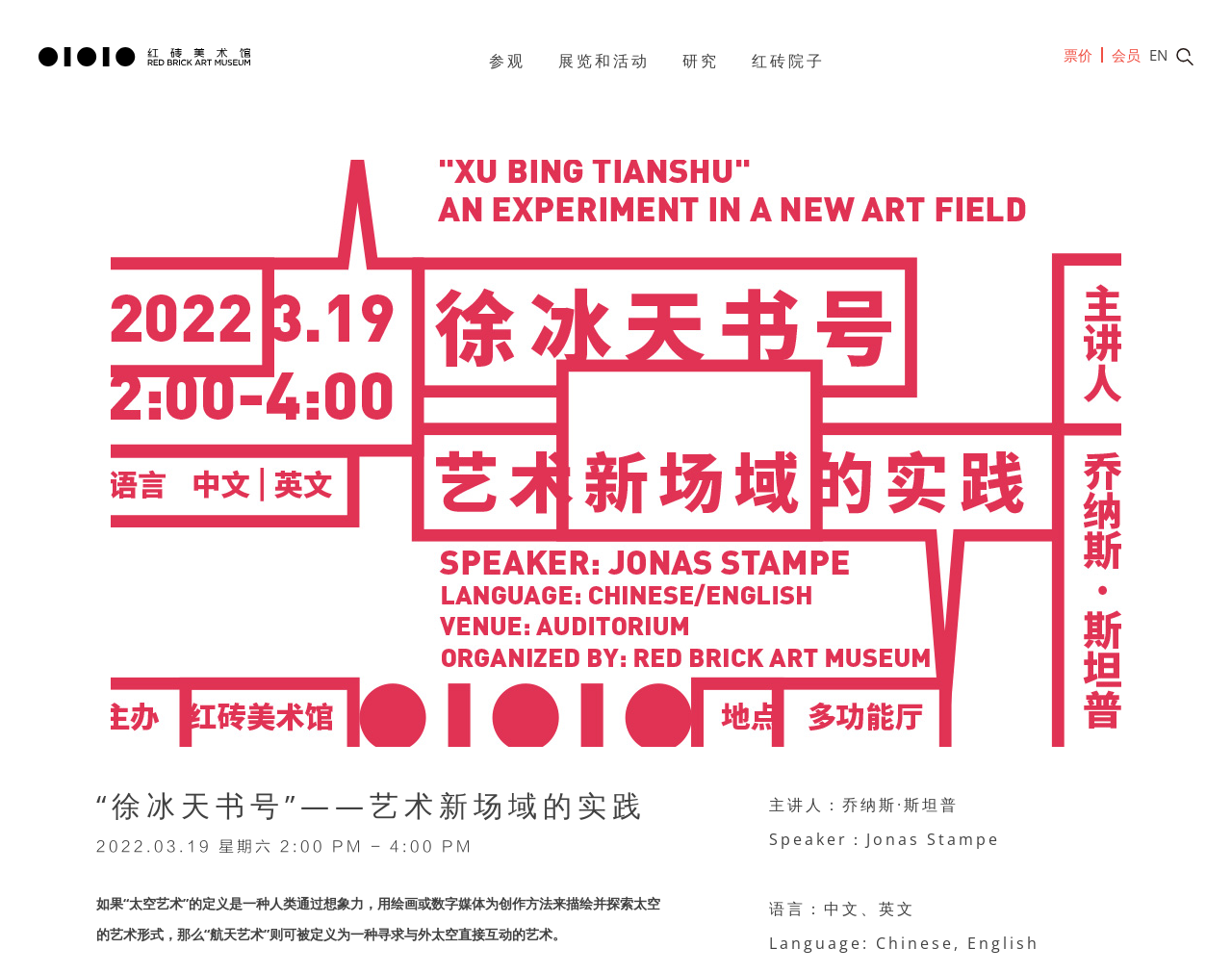Please specify the bounding box coordinates of the element that should be clicked to execute the given instruction: 'Click the '展览和活动' menu item'. Ensure the coordinates are four float numbers between 0 and 1, expressed as [left, top, right, bottom].

[0.44, 0.044, 0.541, 0.08]